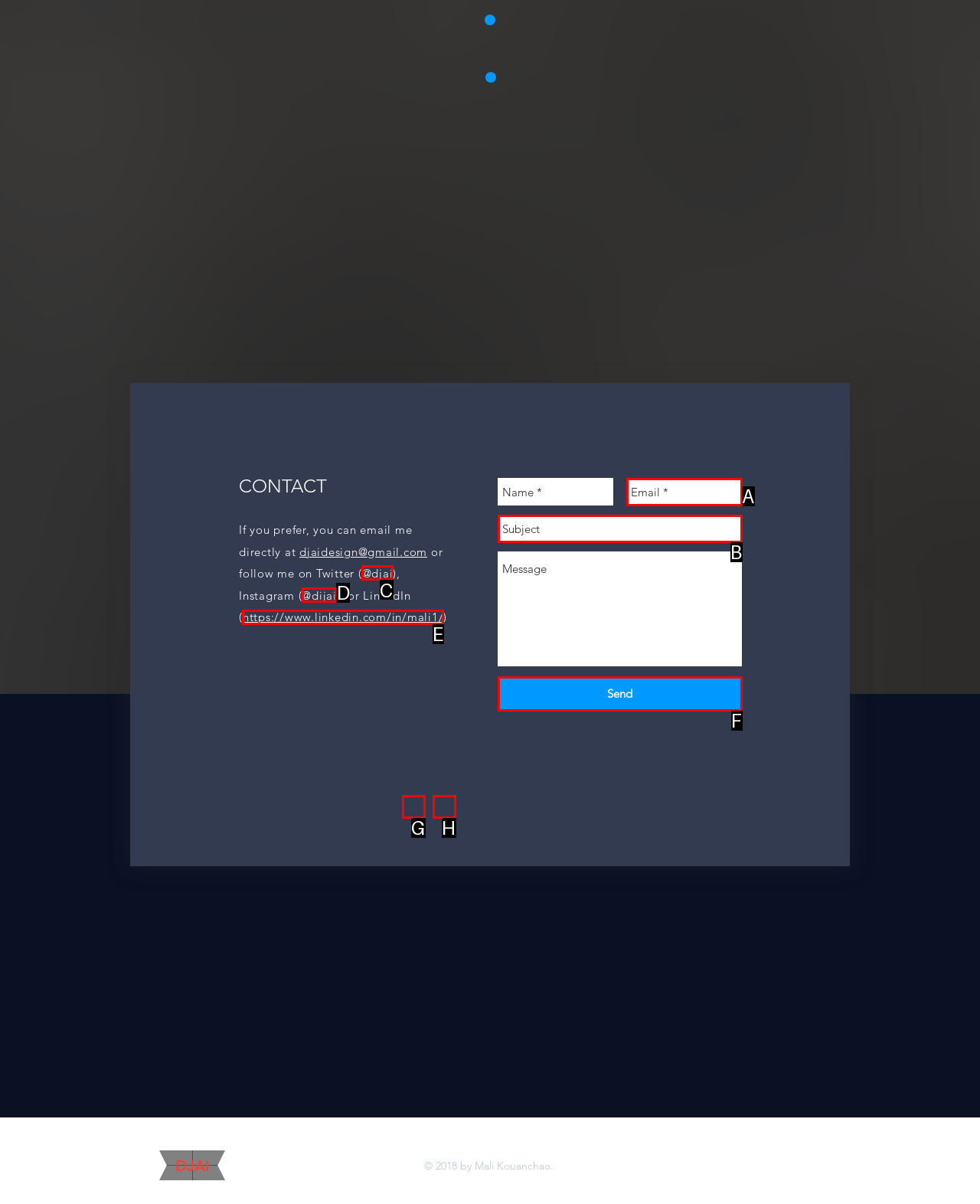Determine the letter of the element to click to accomplish this task: Follow on Twitter. Respond with the letter.

C